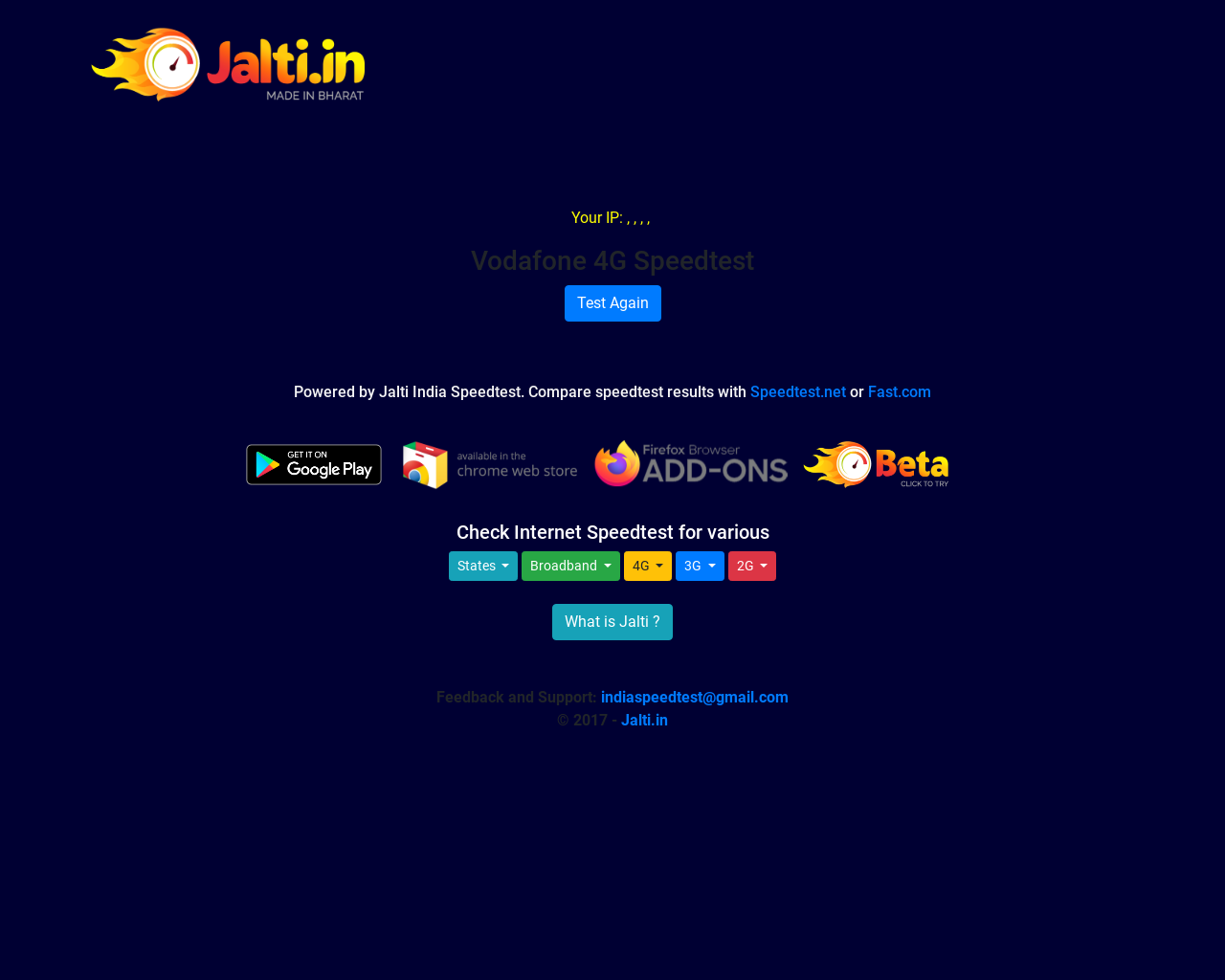Find the bounding box coordinates corresponding to the UI element with the description: "alt="Broadband Speedtest" title="Internet Speedtest"". The coordinates should be formatted as [left, top, right, bottom], with values as floats between 0 and 1.

[0.066, 0.04, 0.316, 0.086]